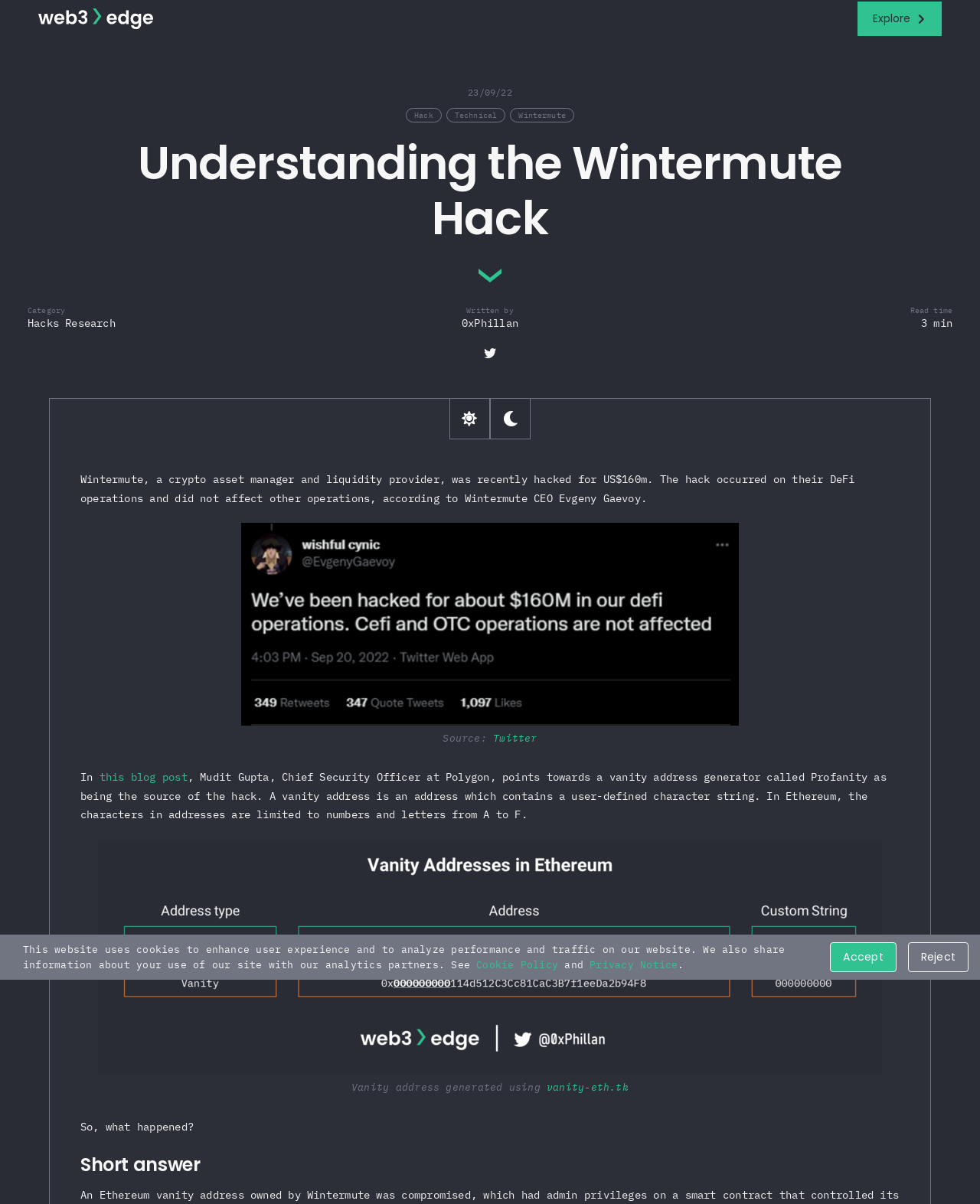Answer the question with a single word or phrase: 
What is the name of the crypto asset manager and liquidity provider that was hacked?

Wintermute